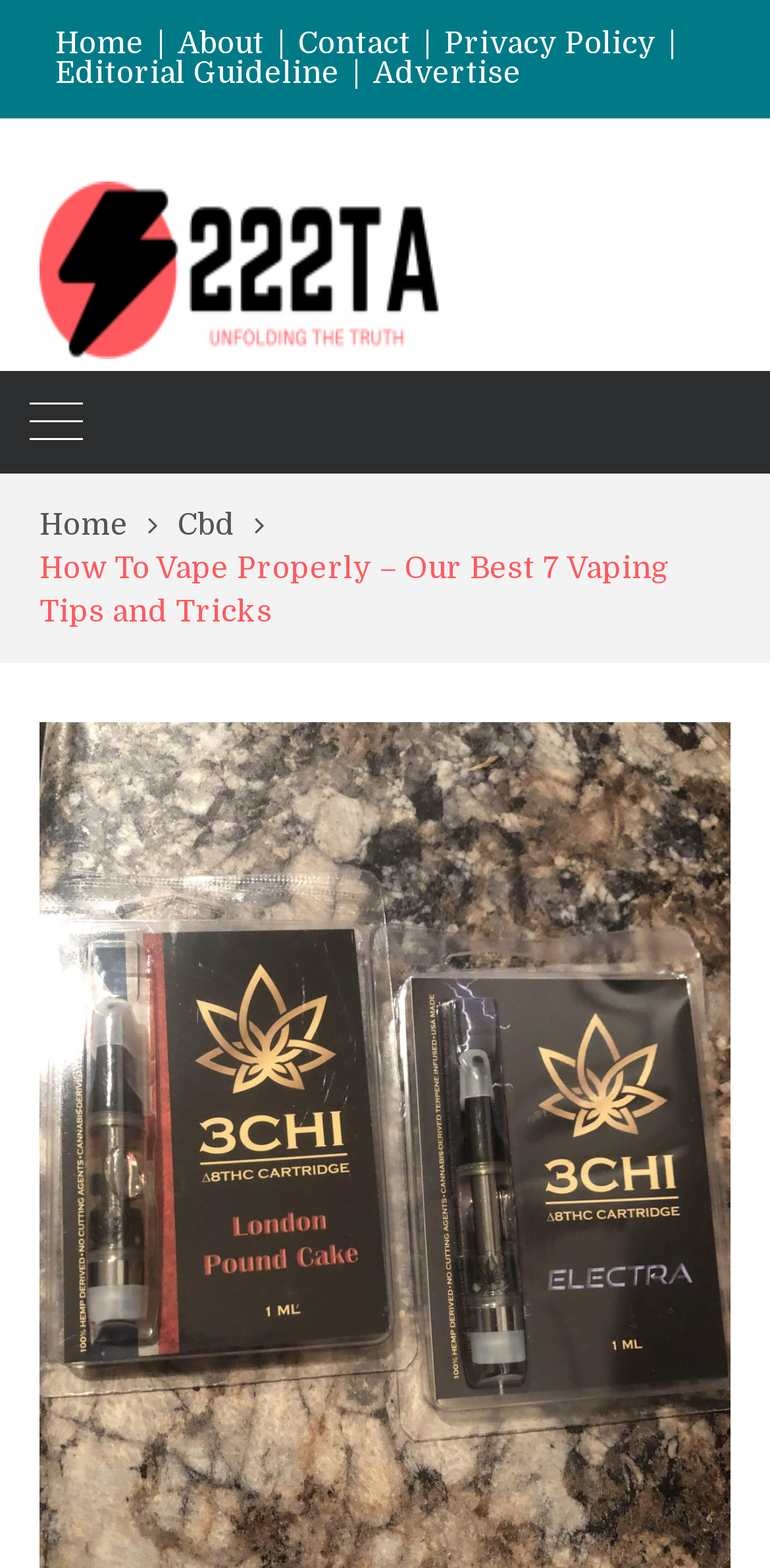Find the bounding box coordinates of the clickable area that will achieve the following instruction: "view editorial guideline".

[0.051, 0.038, 0.464, 0.057]